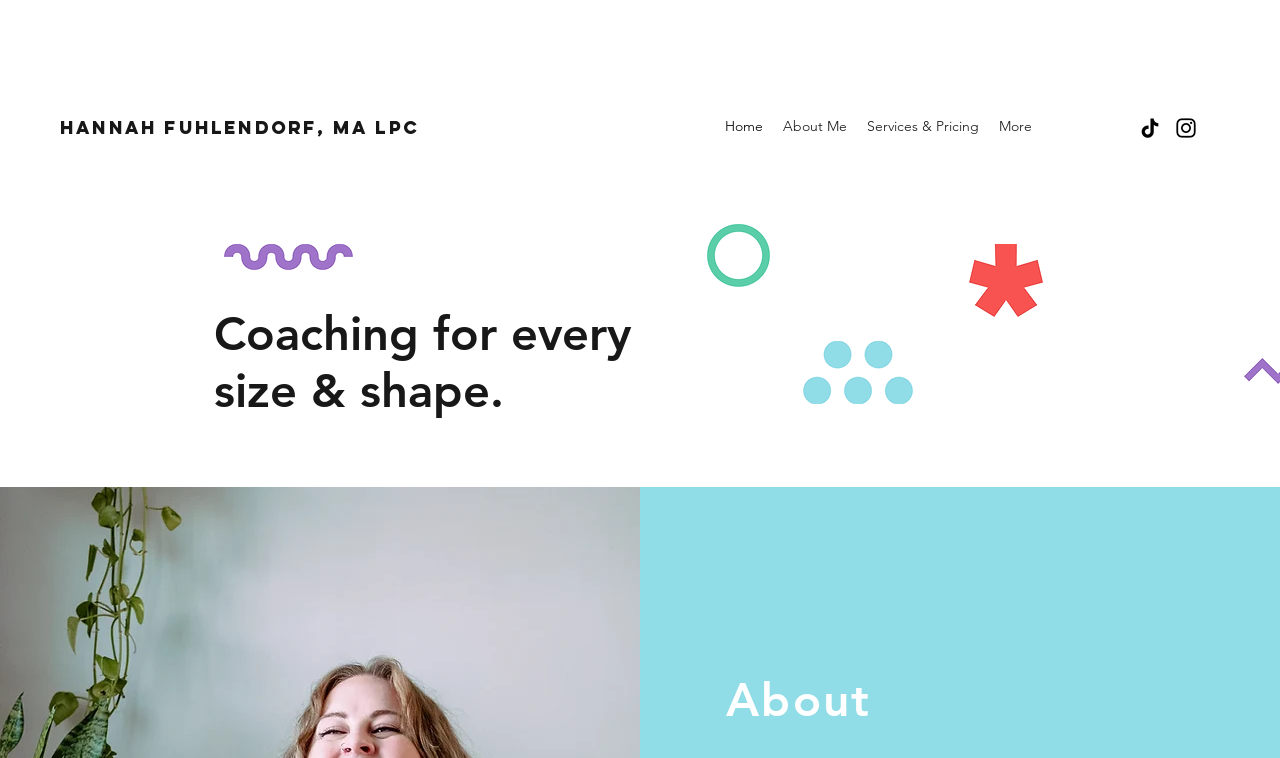Please answer the following question using a single word or phrase: 
What is the section below the navigation menu about?

About Hannah